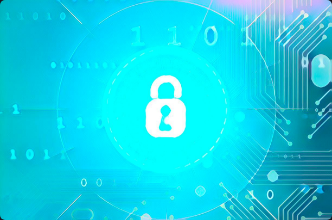Give a detailed account of everything present in the image.

The image features a digital illustration centered around the concept of cybersecurity, prominently displaying a padlock icon symbolizing security and protection. The background showcases a blend of binary code (composed of 0s and 1s) and intricate circuit patterns, emphasizing the technological and innovative aspects of the digital landscape. This imagery aligns with the theme of financial innovation, particularly in relation to cryptocurrency synthetic assets, highlighting the importance of secure frameworks as these assets transform the global derivatives sector. The overall composition conveys a sense of modernity and technological advancement, essential in navigating the complexities of the evolving finance realm.